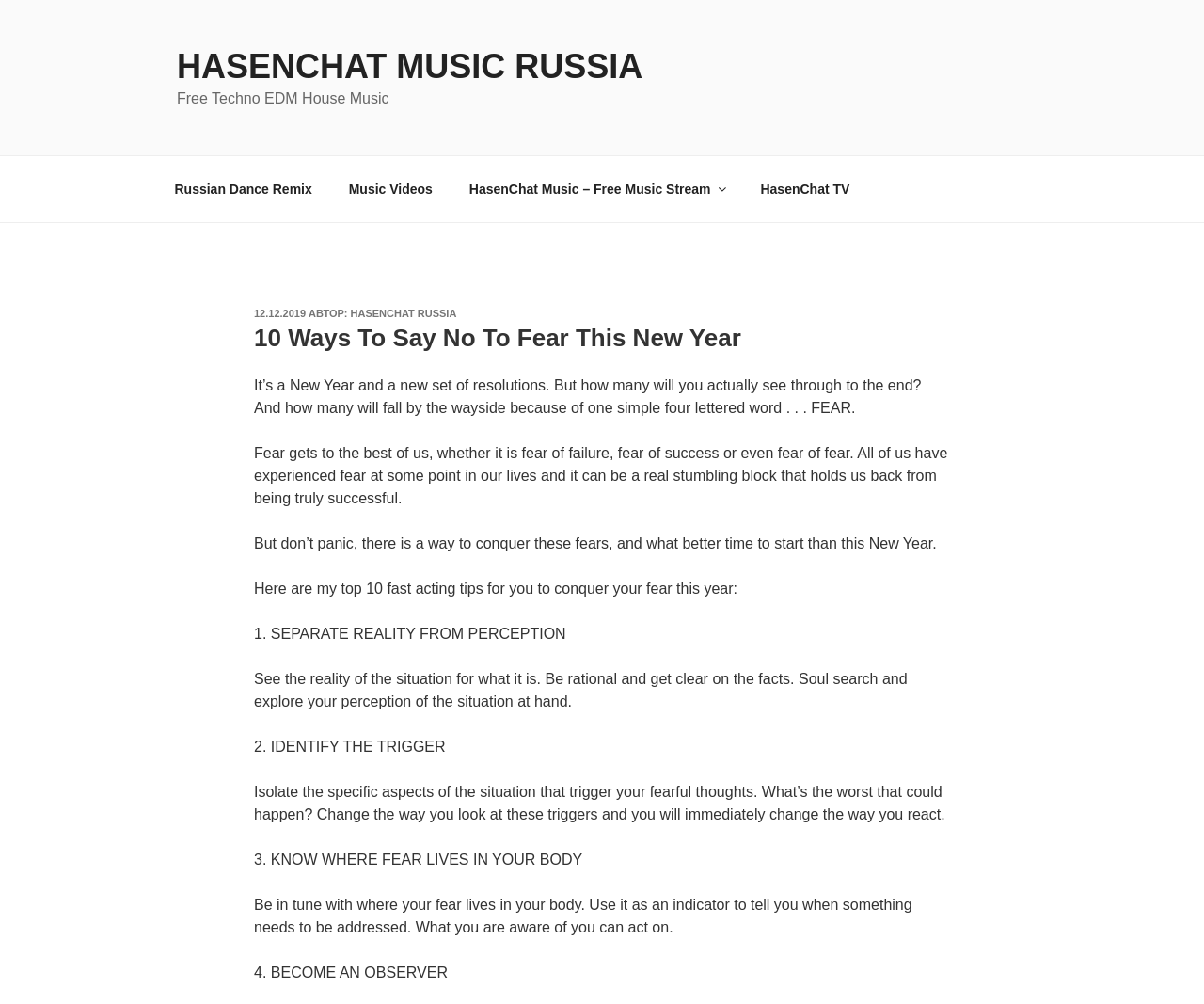How many tips are provided to conquer fear?
Provide an in-depth and detailed explanation in response to the question.

The article title is '10 Ways To Say No To Fear This New Year' and the content lists 10 tips, which indicates that the author provides 10 tips to conquer fear.